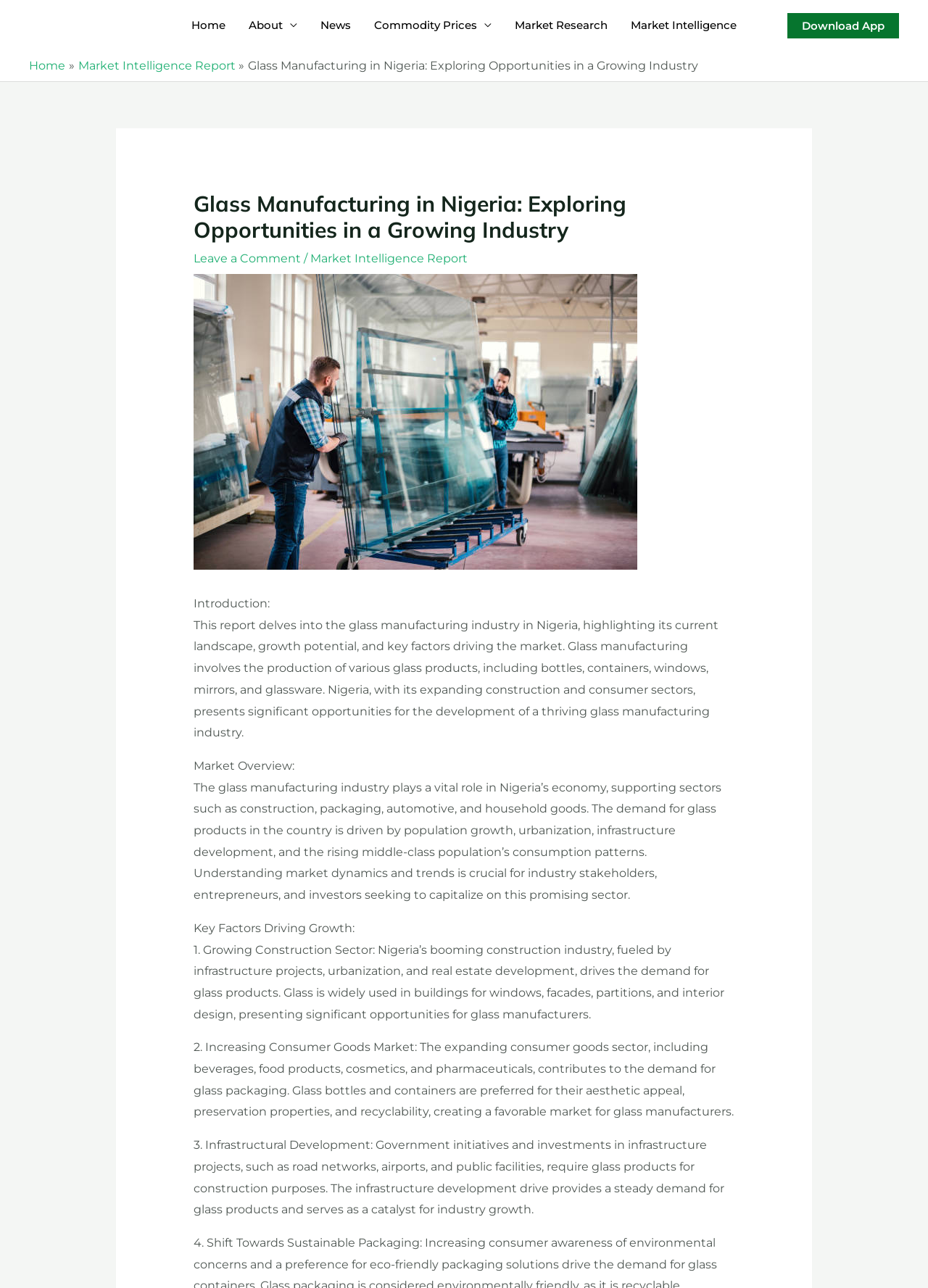Please provide a detailed answer to the question below by examining the image:
How many sections are in the report introduction?

The report introduction appears to be divided into three sections: 'Introduction:', 'Market Overview:', and 'Key Factors Driving Growth:', which provide an overview of the glass manufacturing industry in Nigeria and its growth potential.